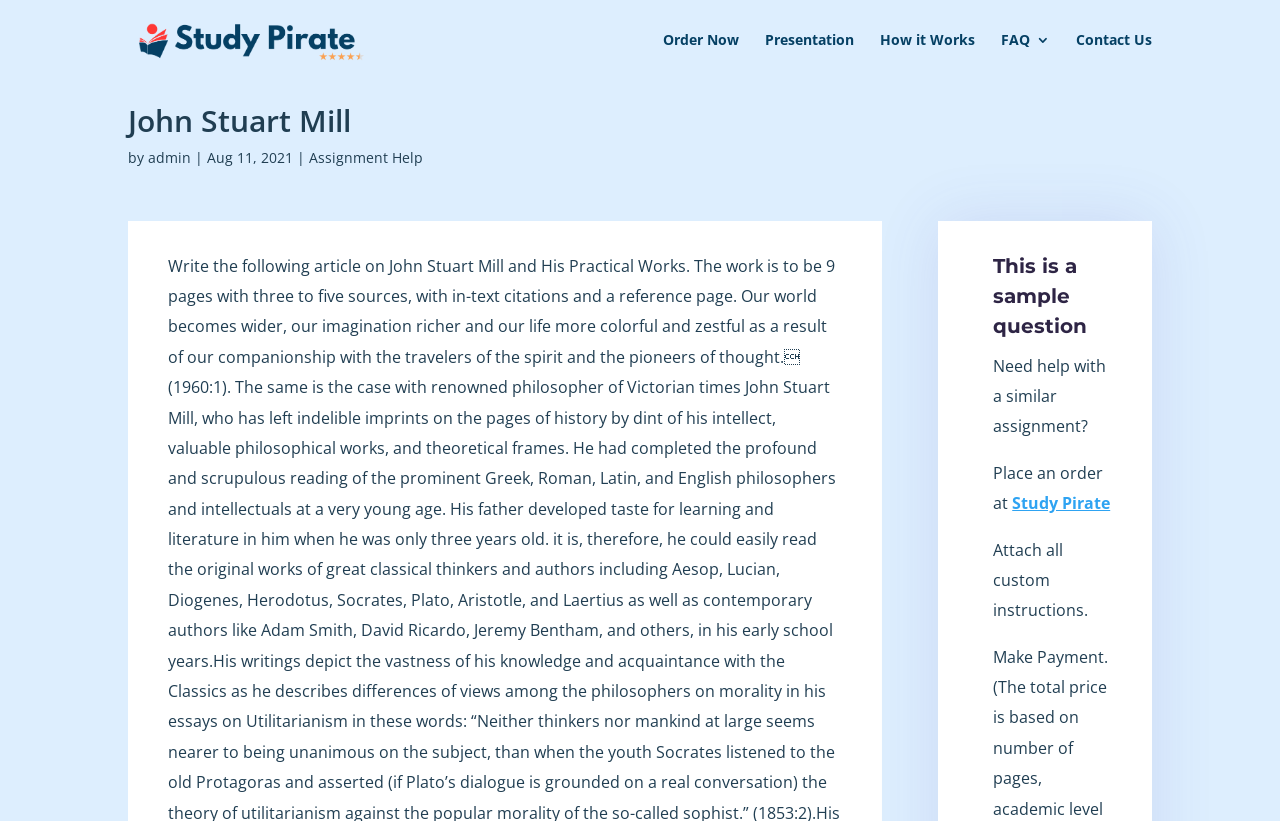Please determine and provide the text content of the webpage's heading.

John Stuart Mill